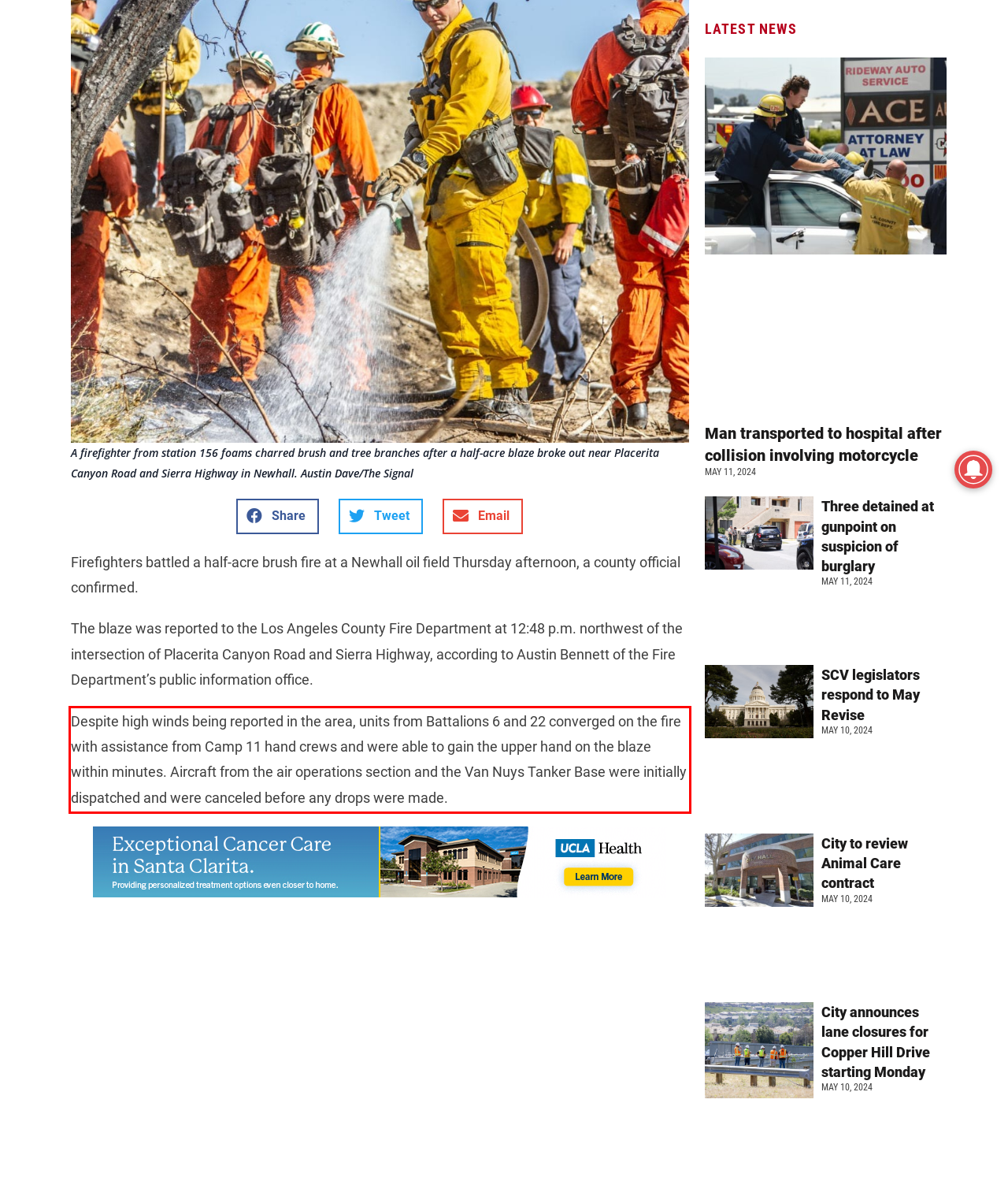Observe the screenshot of the webpage that includes a red rectangle bounding box. Conduct OCR on the content inside this red bounding box and generate the text.

Despite high winds being reported in the area, units from Battalions 6 and 22 converged on the fire with assistance from Camp 11 hand crews and were able to gain the upper hand on the blaze within minutes. Aircraft from the air operations section and the Van Nuys Tanker Base were initially dispatched and were canceled before any drops were made.